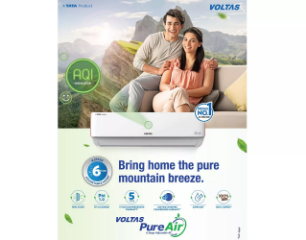What is the theme of the background landscape?
Answer with a single word or phrase, using the screenshot for reference.

Mountainous